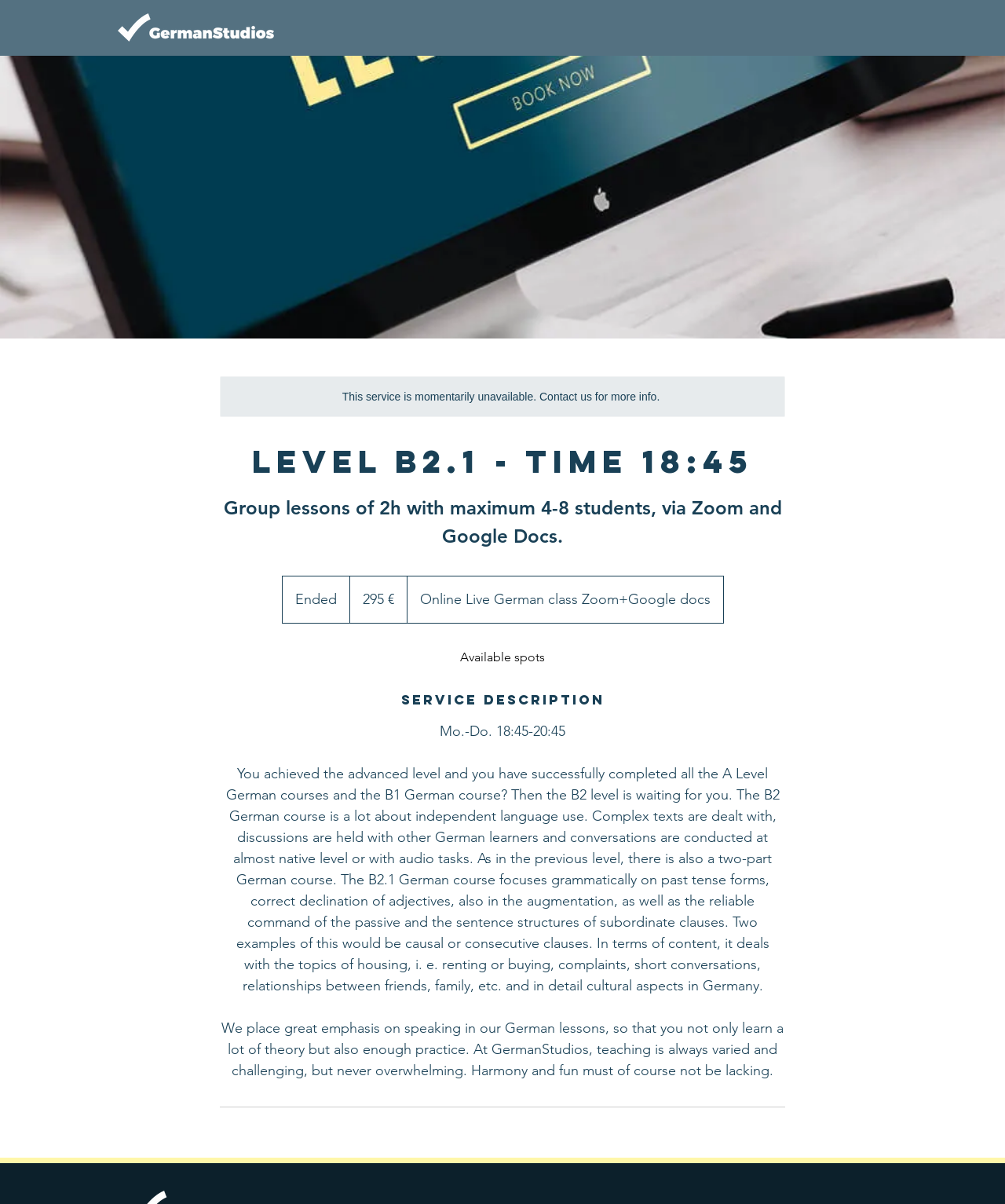Consider the image and give a detailed and elaborate answer to the question: 
What is the topic of the cultural aspects in Germany?

I found the answer by reading the service description, which states that the B2.1 German course deals with the topics of 'housing, i.e. renting or buying, complaints, short conversations, relationships between friends, family, etc. and in detail cultural aspects in Germany.'